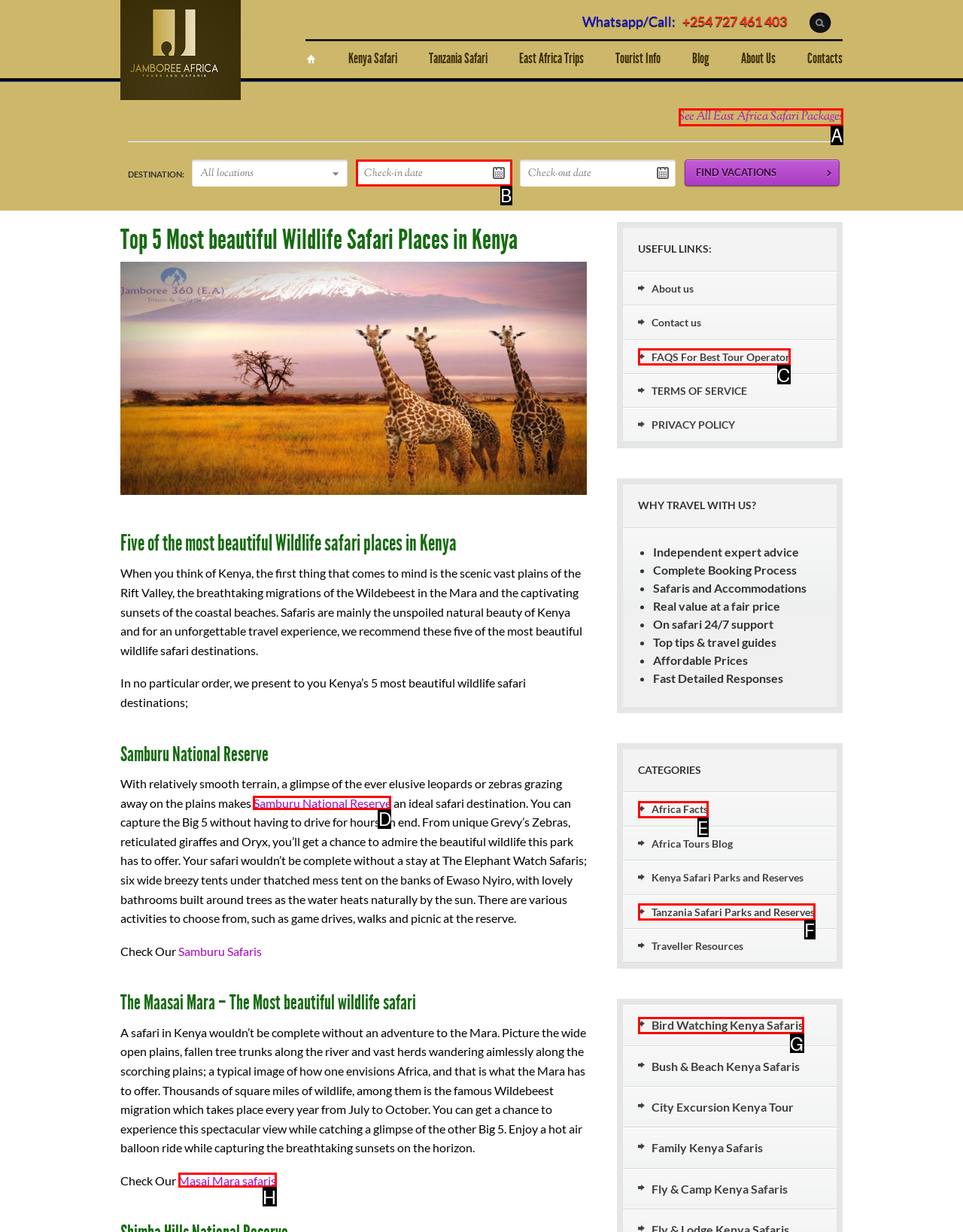From the given options, tell me which letter should be clicked to complete this task: Get more information about Samburu National Reserve
Answer with the letter only.

D